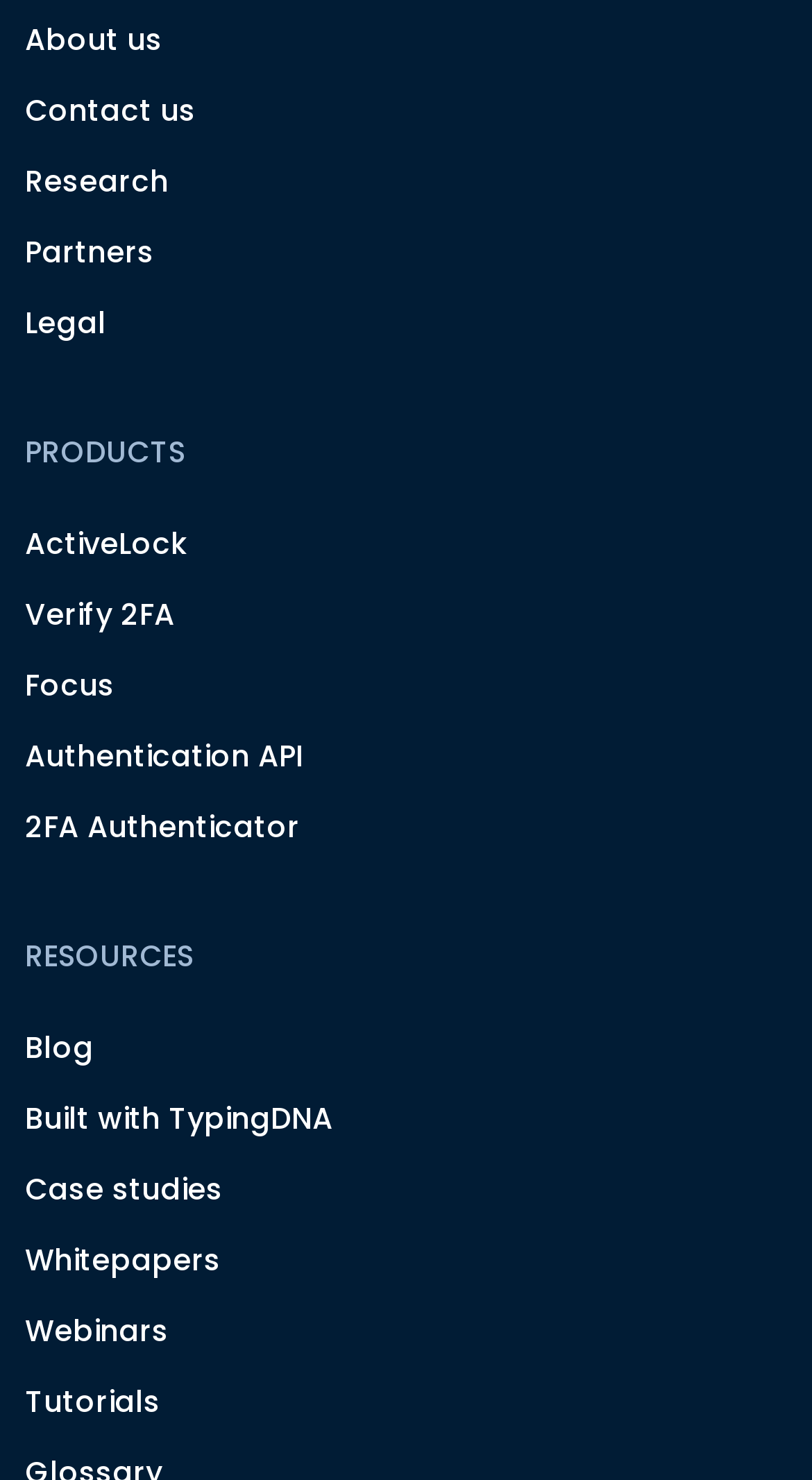Identify the bounding box coordinates of the clickable region required to complete the instruction: "learn about ActiveLock". The coordinates should be given as four float numbers within the range of 0 and 1, i.e., [left, top, right, bottom].

[0.031, 0.343, 0.969, 0.391]